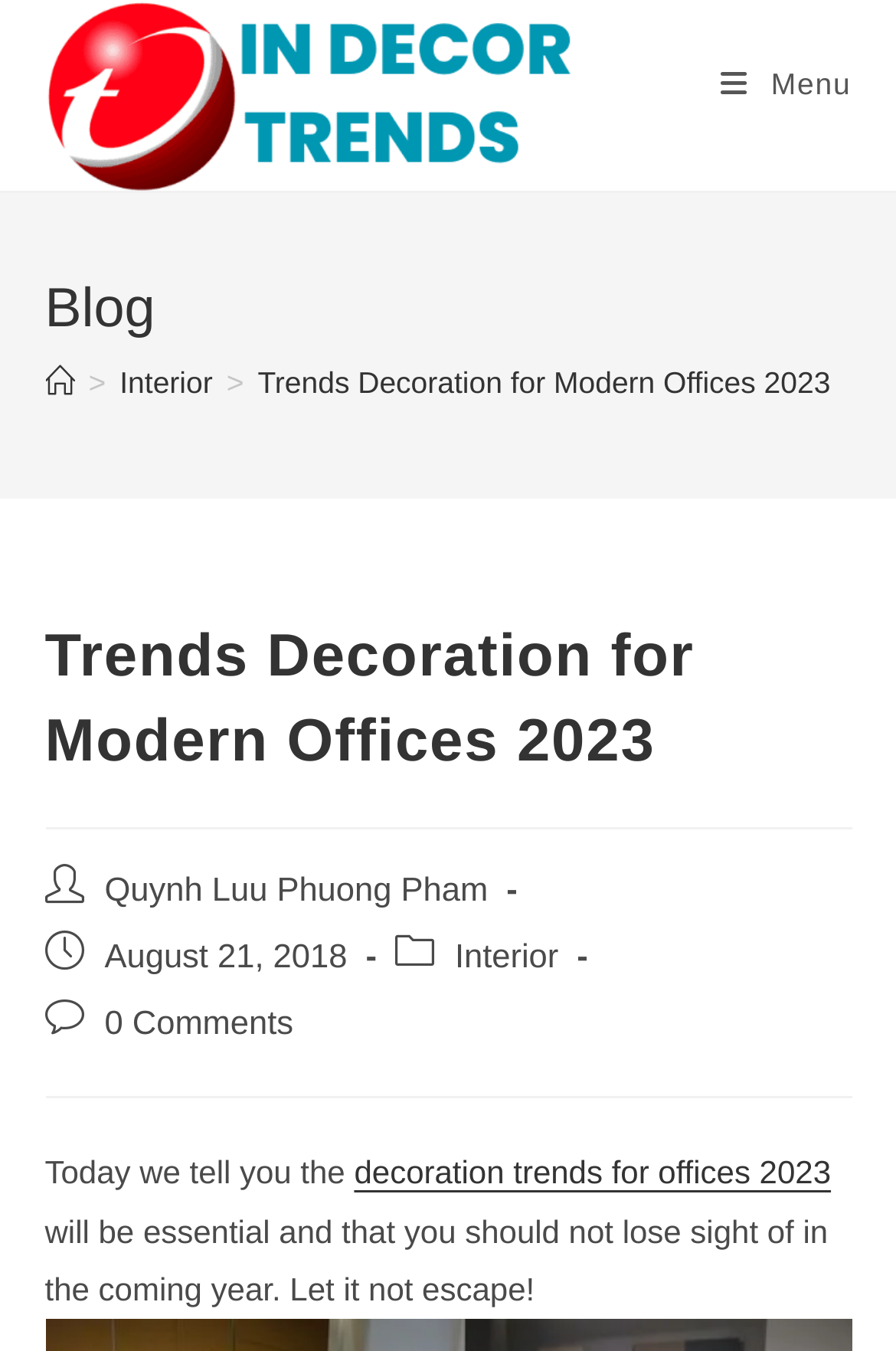How many comments does the current post have?
Based on the visual, give a brief answer using one word or a short phrase.

0 Comments